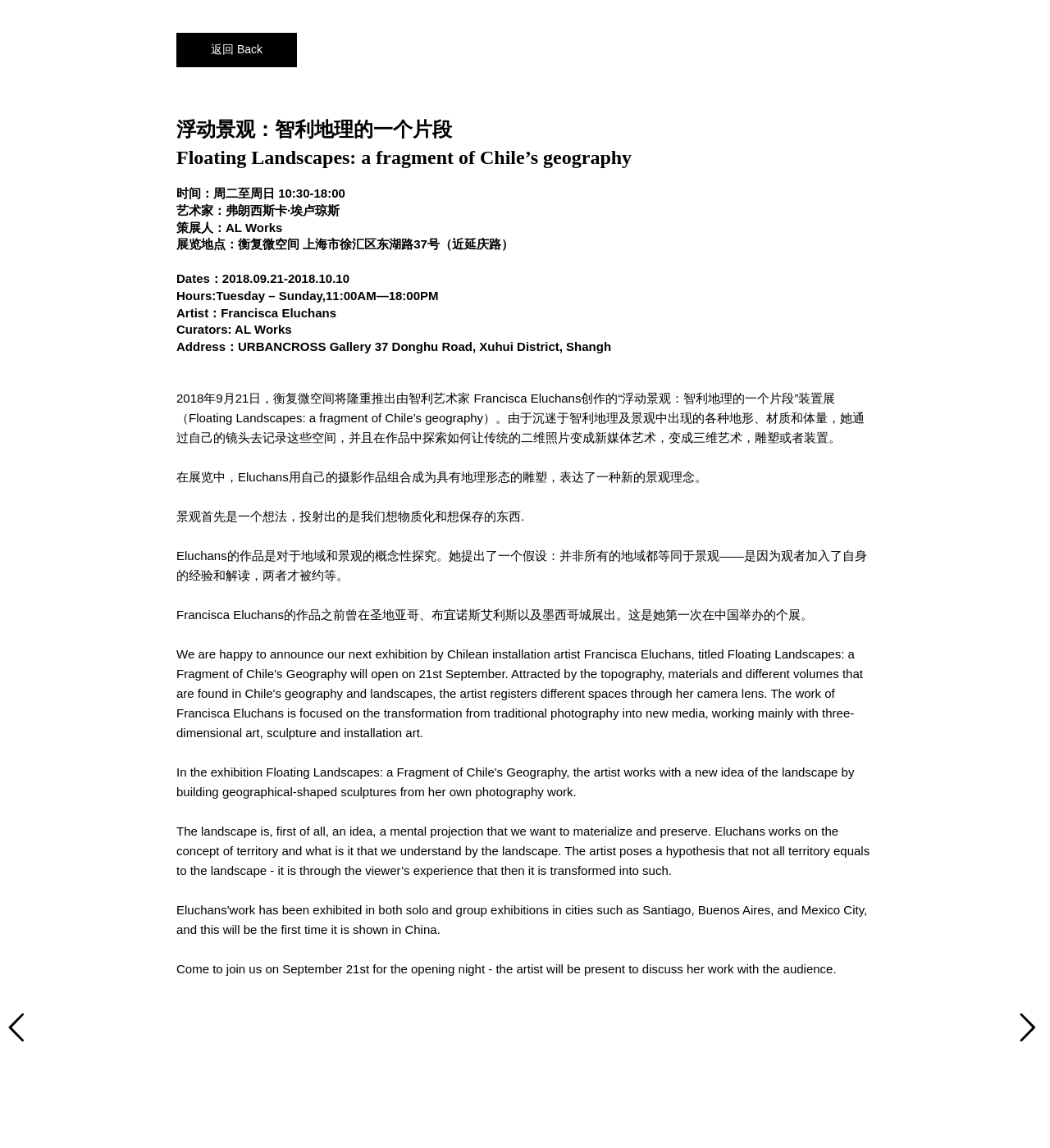Provide the bounding box coordinates of the HTML element this sentence describes: "parent_node: 返回 Back". The bounding box coordinates consist of four float numbers between 0 and 1, i.e., [left, top, right, bottom].

[0.961, 0.871, 0.988, 0.896]